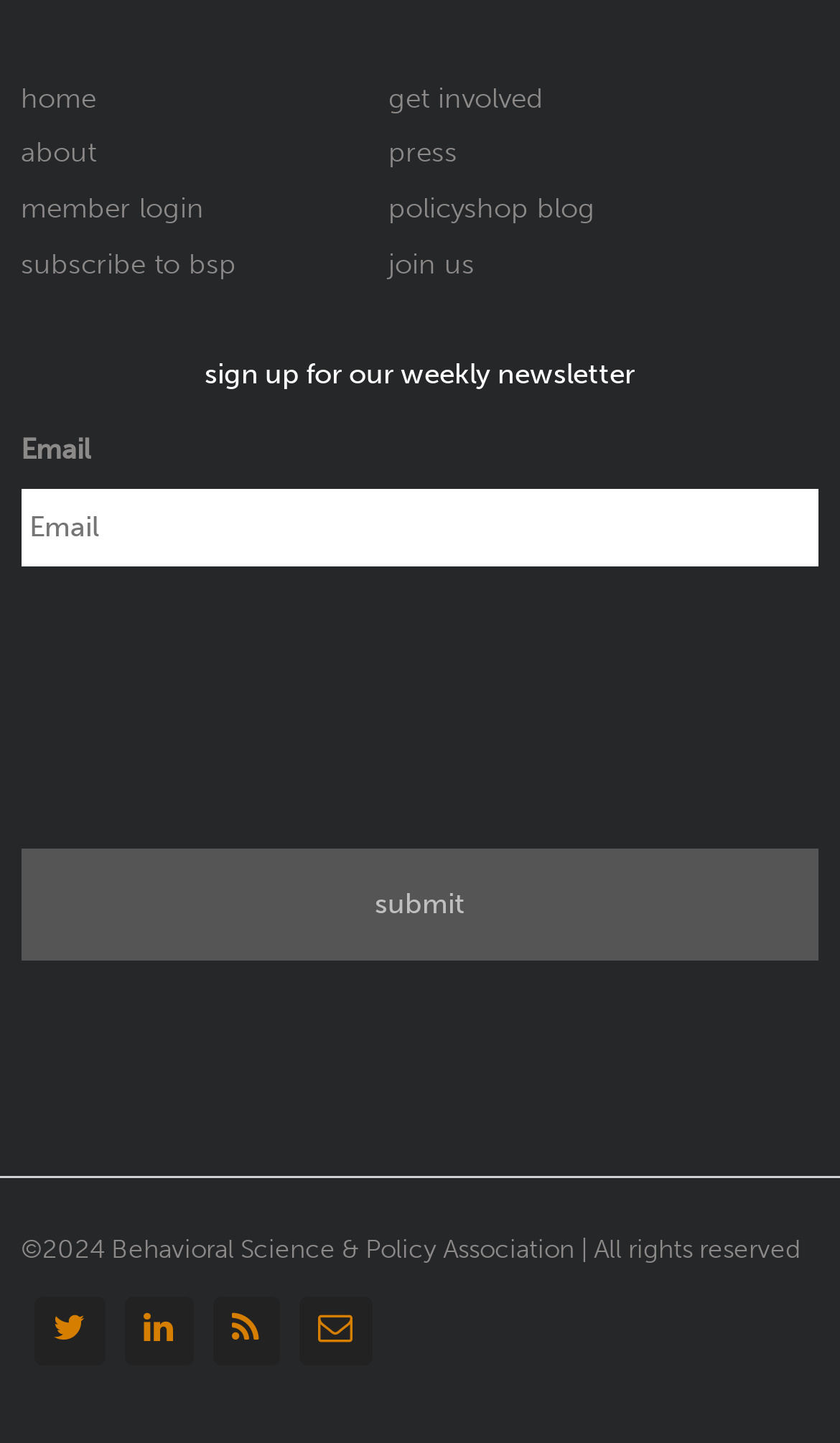Find the bounding box coordinates for the element described here: "Subscribe to BSP".

[0.025, 0.171, 0.281, 0.193]